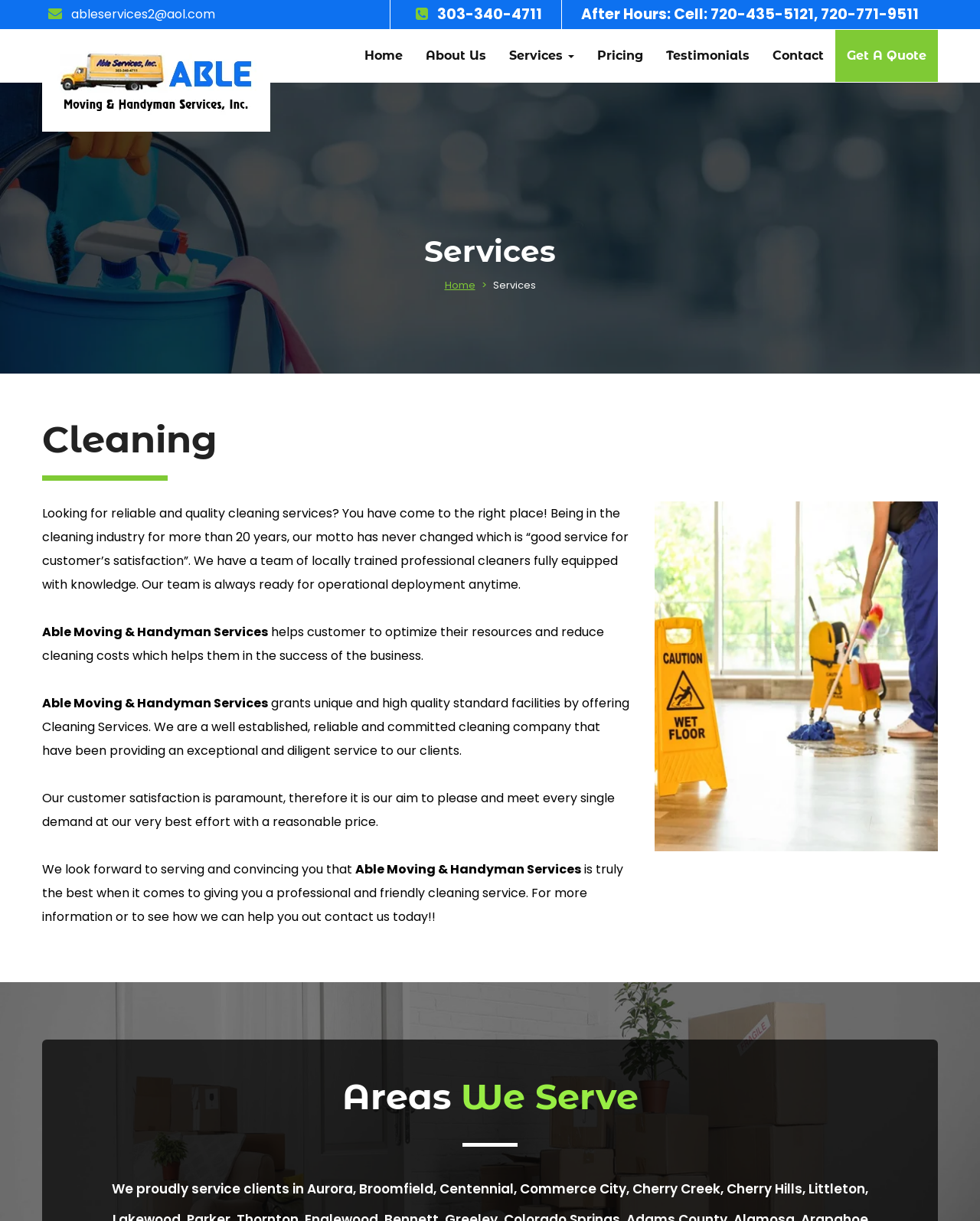Given the description "title="Able Moving & Handyman Services"", determine the bounding box of the corresponding UI element.

[0.043, 0.058, 0.276, 0.072]